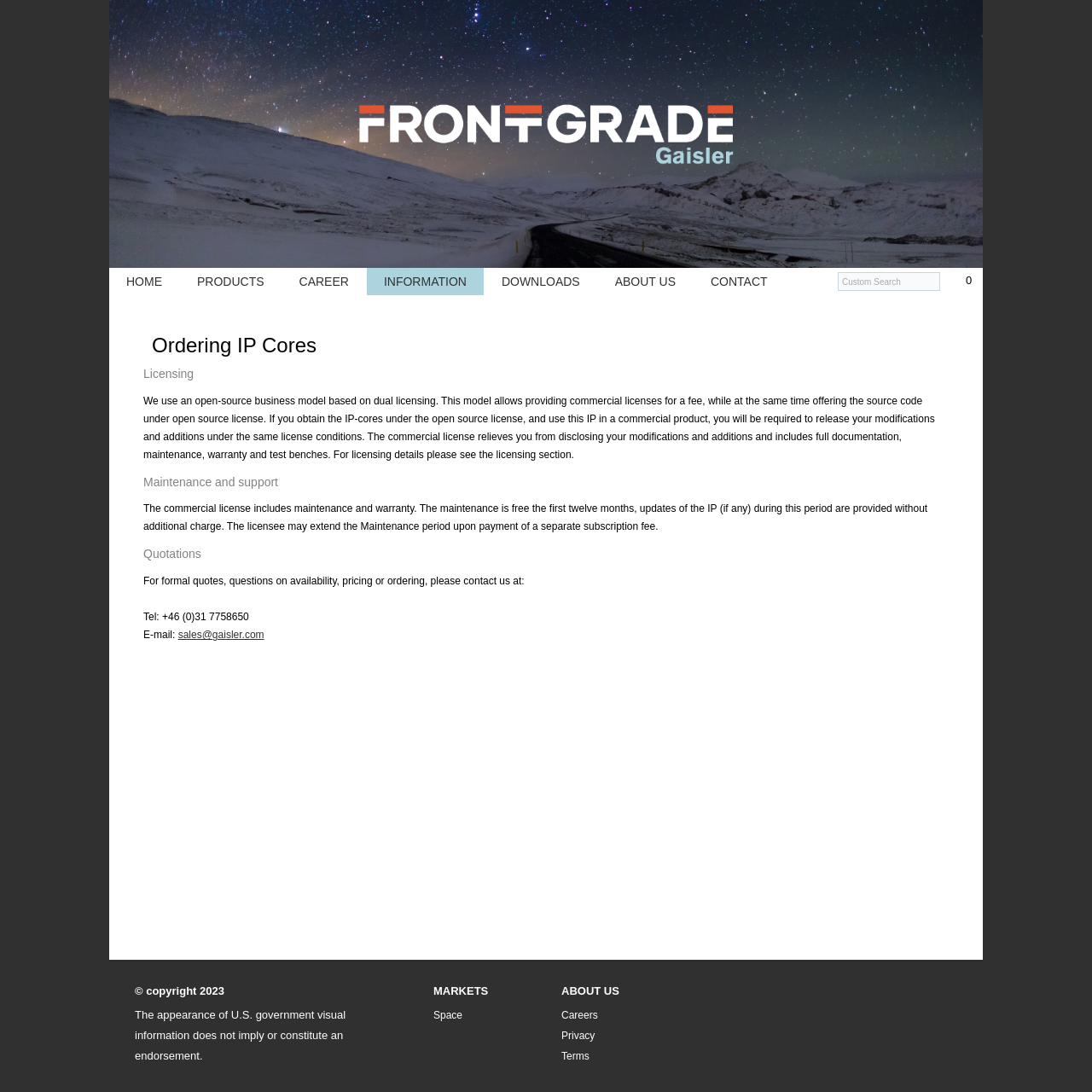What is the maintenance period for the commercial license?
Please look at the screenshot and answer using one word or phrase.

Free for the first 12 months